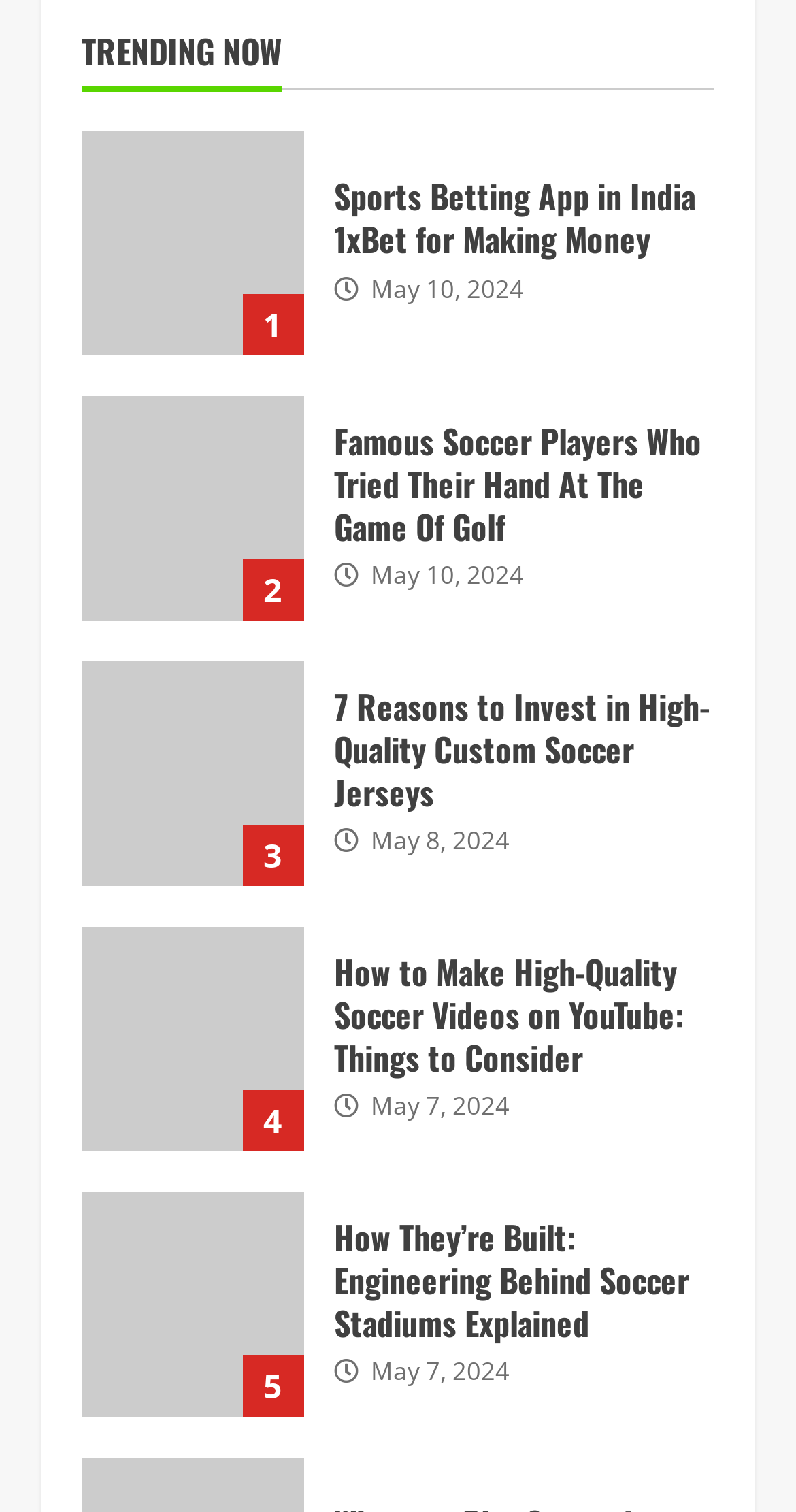Pinpoint the bounding box coordinates of the element that must be clicked to accomplish the following instruction: "Watch the video on How to Make High-Quality Soccer Videos on YouTube: Things to Consider". The coordinates should be in the format of four float numbers between 0 and 1, i.e., [left, top, right, bottom].

[0.103, 0.612, 0.381, 0.761]